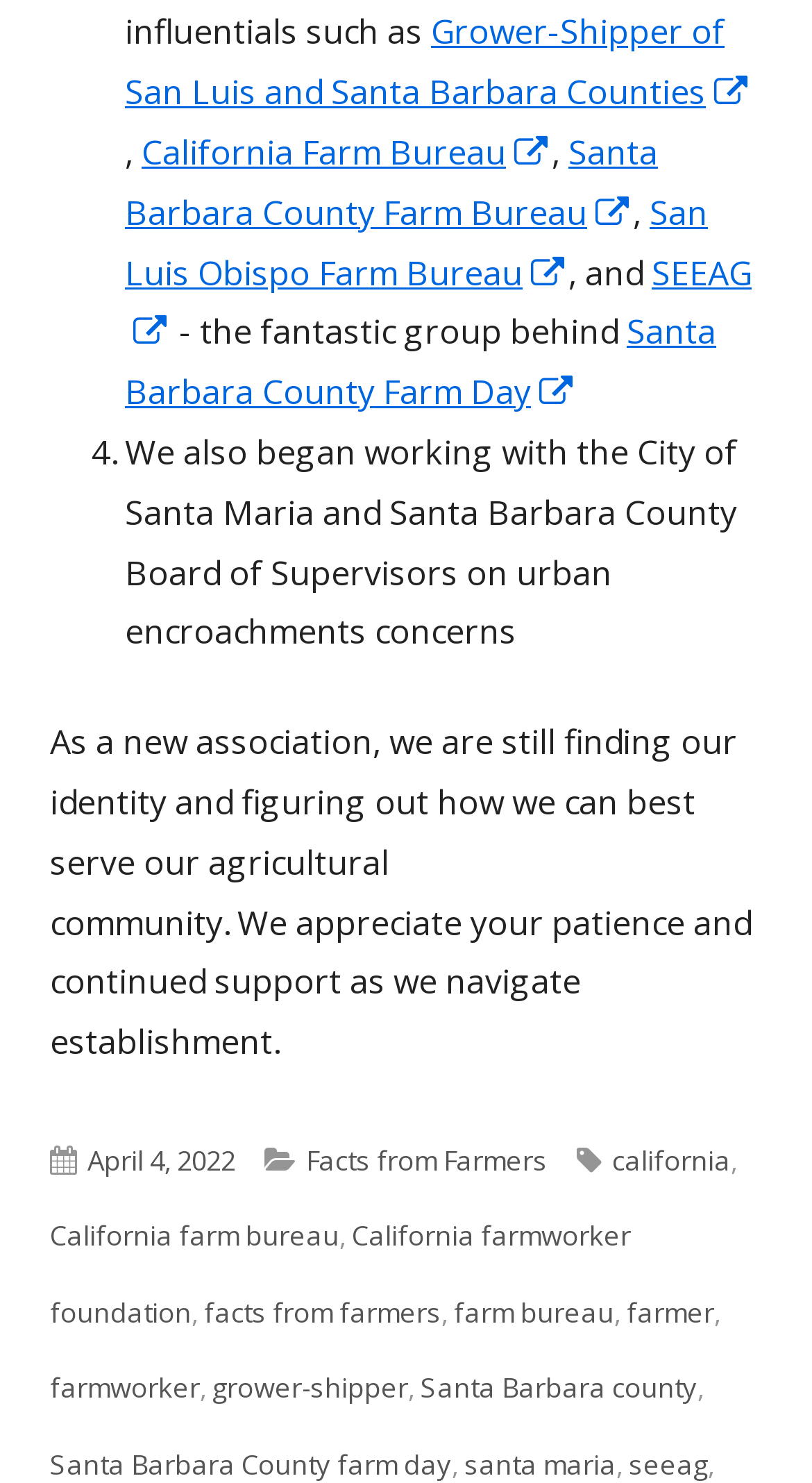Please identify the bounding box coordinates of the region to click in order to complete the task: "Open Grower-Shipper of San Luis and Santa Barbara Counties". The coordinates must be four float numbers between 0 and 1, specified as [left, top, right, bottom].

[0.154, 0.006, 0.926, 0.078]